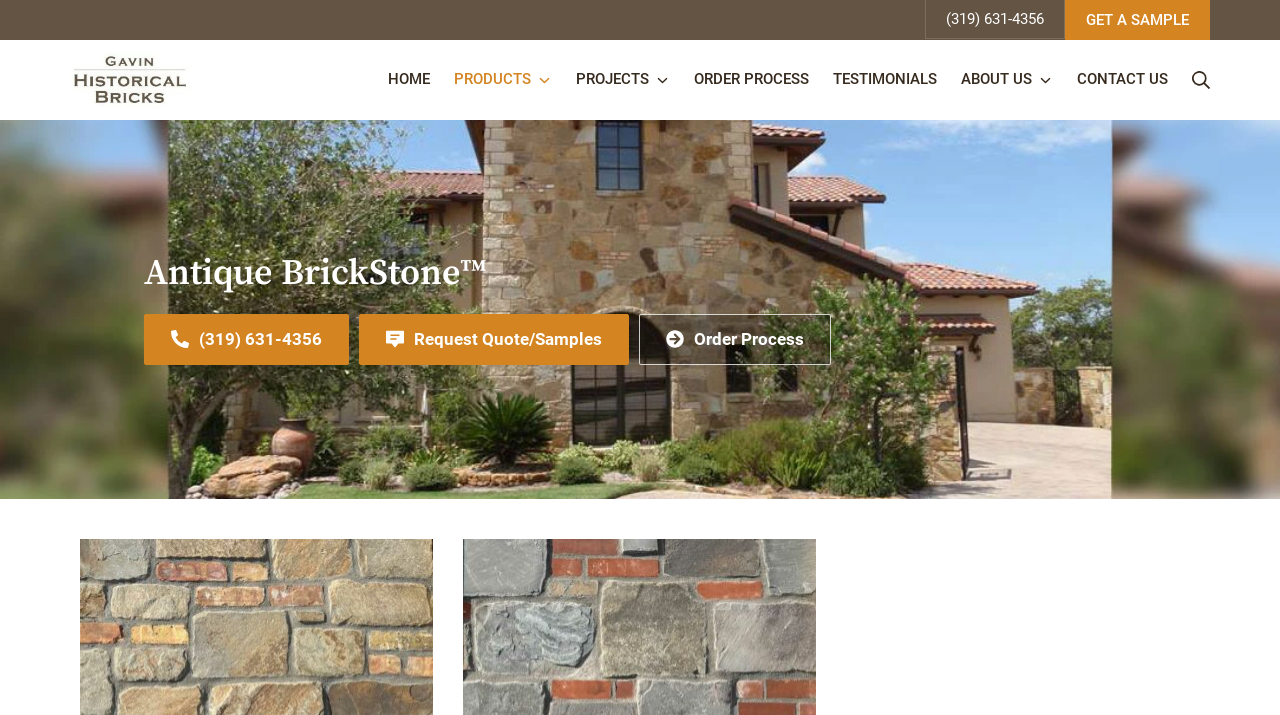How many navigation links are in the header menu?
Look at the image and answer the question using a single word or phrase.

7